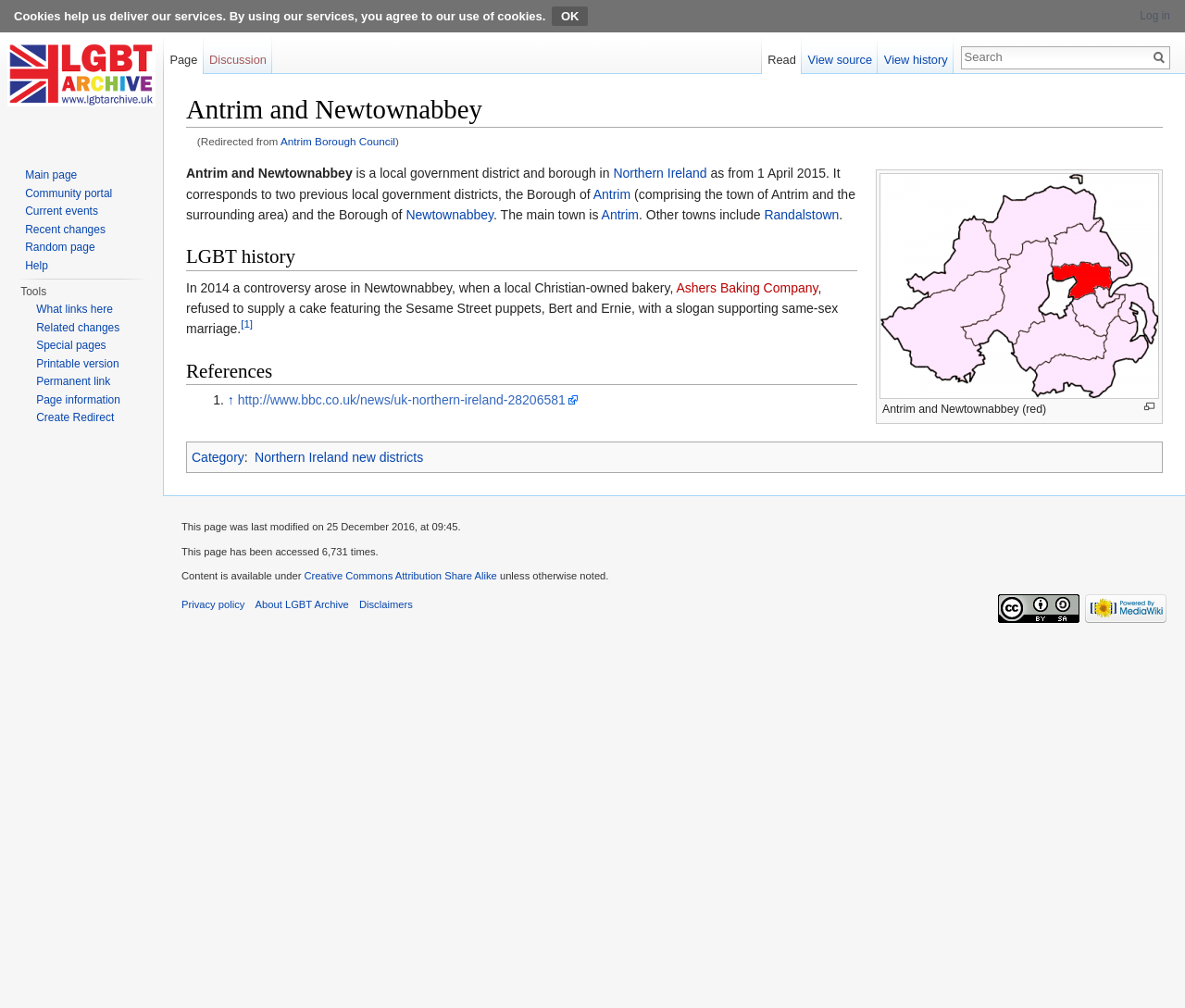Find the bounding box coordinates of the element to click in order to complete this instruction: "Click on 'Green tea cuts risk of cancer'". The bounding box coordinates must be four float numbers between 0 and 1, denoted as [left, top, right, bottom].

None